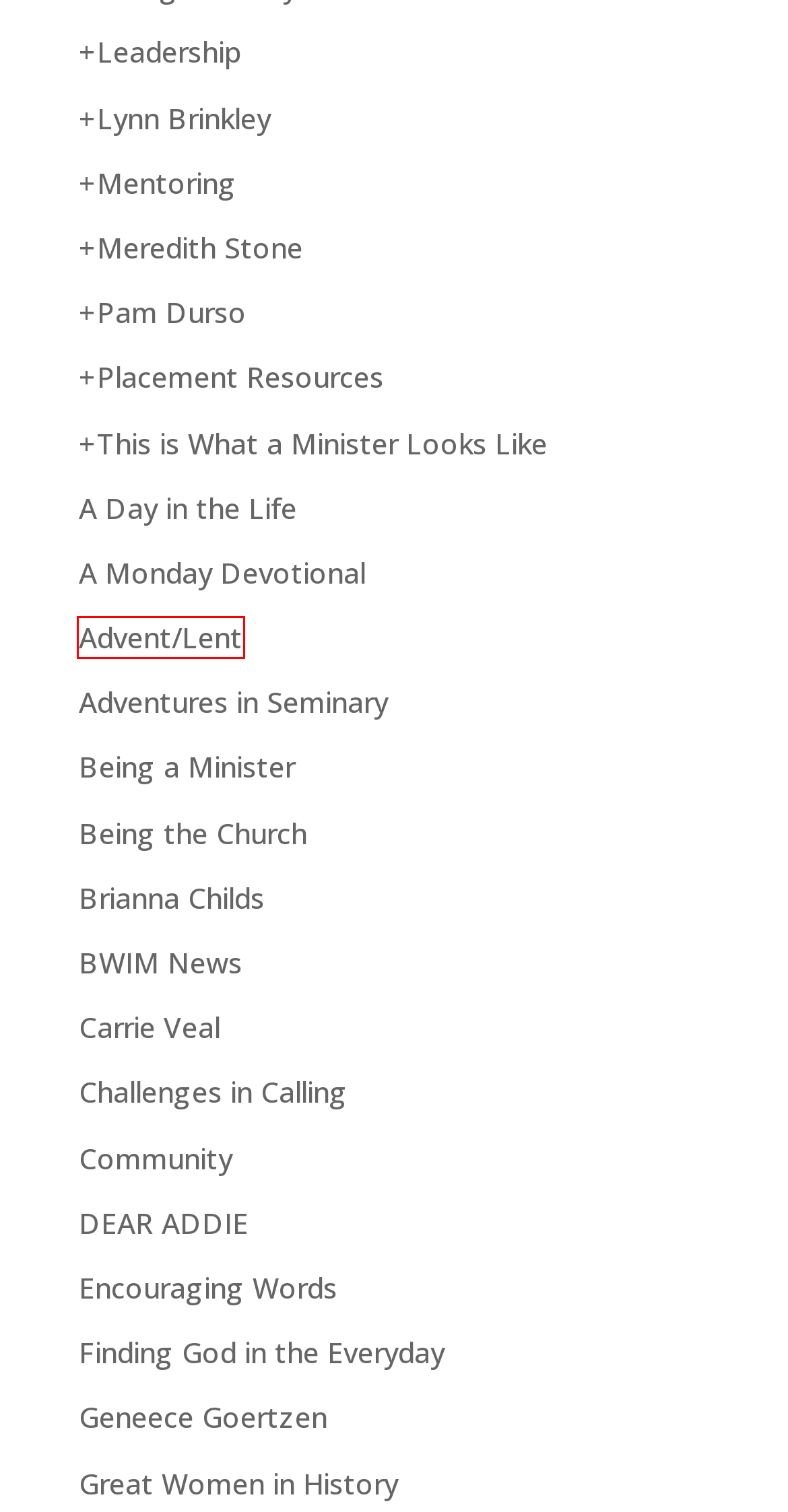Examine the screenshot of a webpage with a red rectangle bounding box. Select the most accurate webpage description that matches the new webpage after clicking the element within the bounding box. Here are the candidates:
A. A Monday Devotional | Baptist Women in Ministry
B. Finding God in the Everyday | Baptist Women in Ministry
C. Geneece Goertzen | Baptist Women in Ministry
D. Encouraging Words | Baptist Women in Ministry
E. Community | Baptist Women in Ministry
F. Challenges in Calling | Baptist Women in Ministry
G. Being a Minister | Baptist Women in Ministry
H. Advent/Lent | Baptist Women in Ministry

H